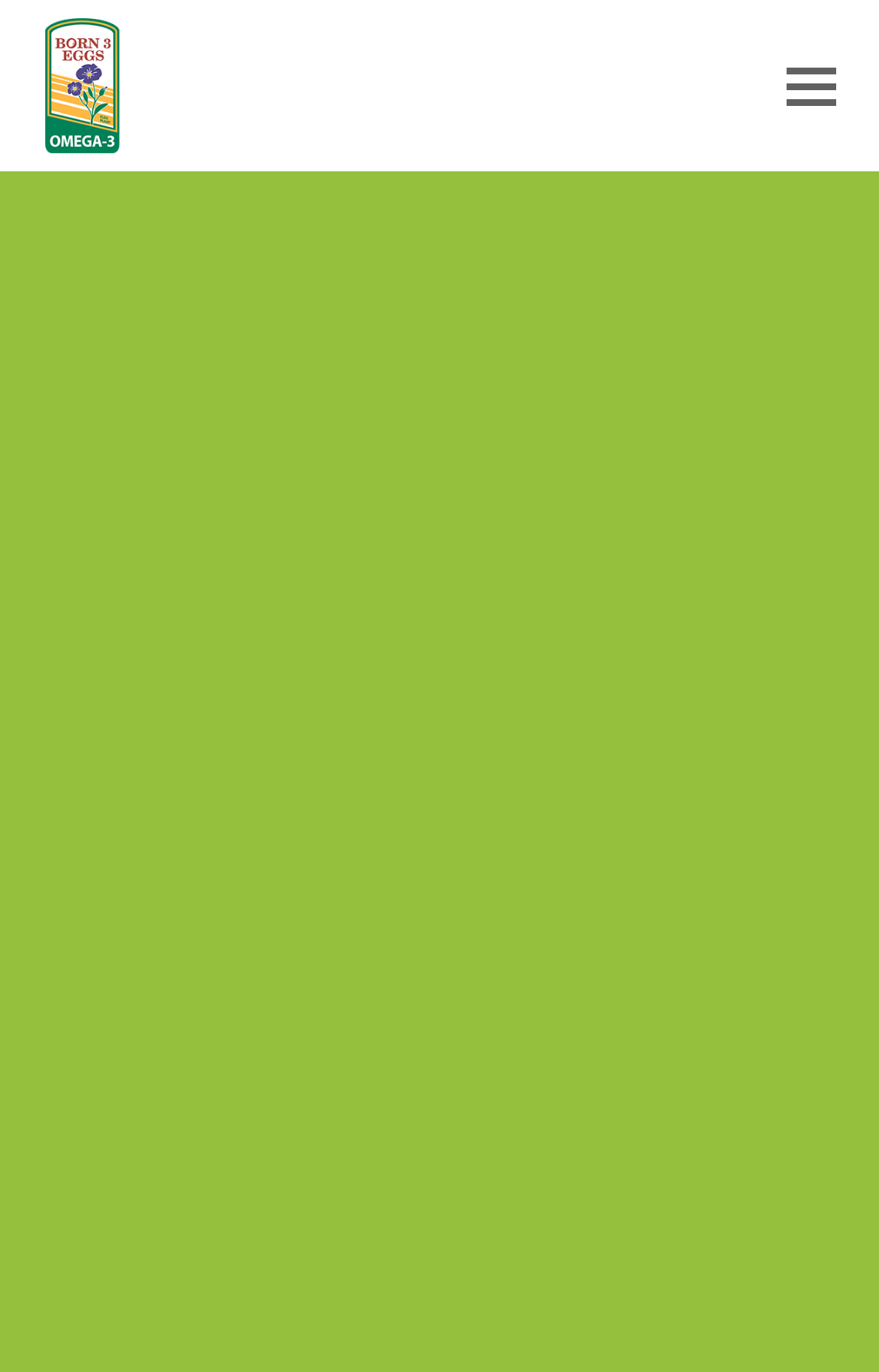Bounding box coordinates are to be given in the format (top-left x, top-left y, bottom-right x, bottom-right y). All values must be floating point numbers between 0 and 1. Provide the bounding box coordinate for the UI element described as: aria-label="Toggle mobile menu"

[0.894, 0.048, 0.95, 0.076]